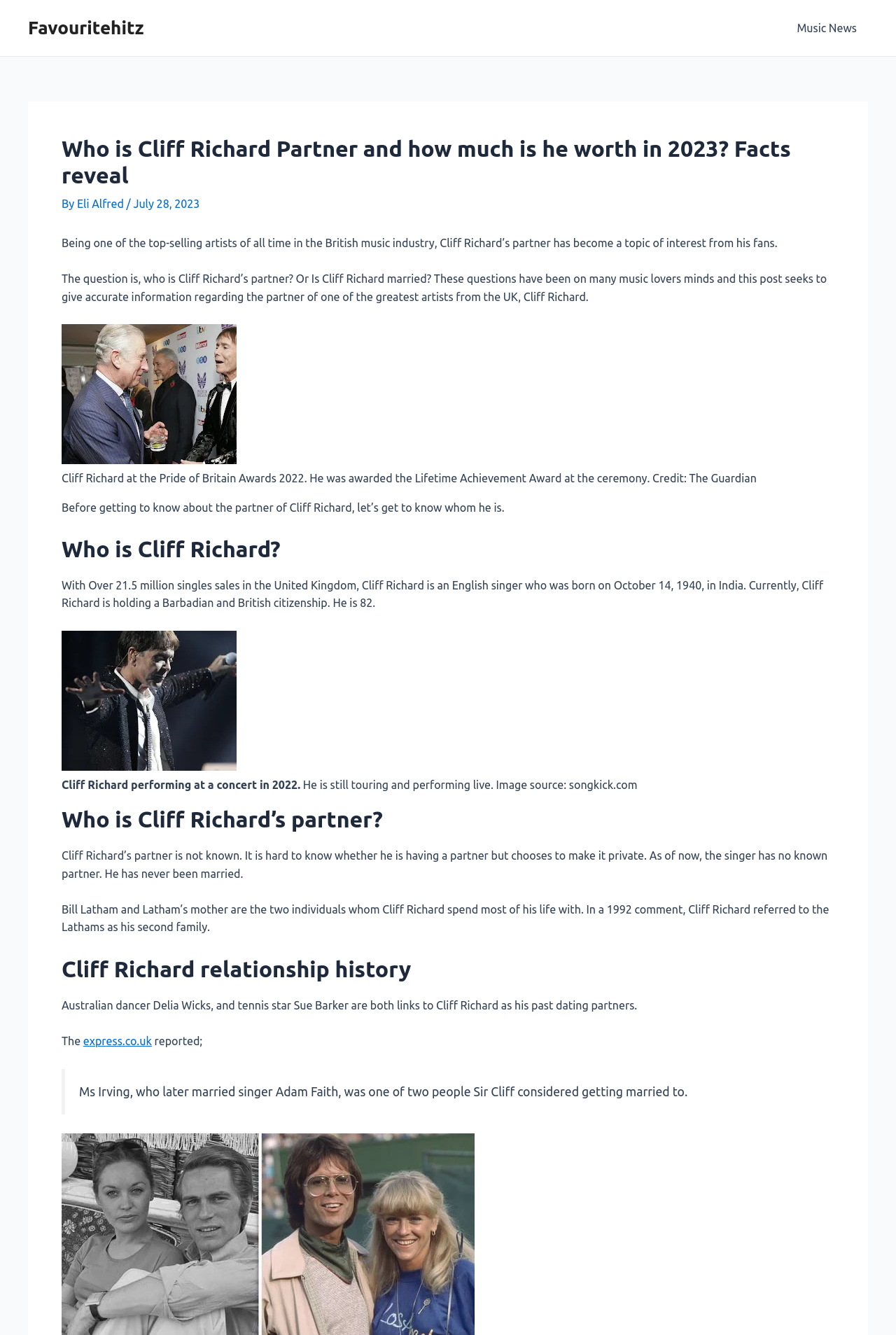Consider the image and give a detailed and elaborate answer to the question: 
Has Cliff Richard been married?

According to the article, Cliff Richard has never been married, which is mentioned in the section about his partner, indicated by the static text element with the text 'He has never been married'.